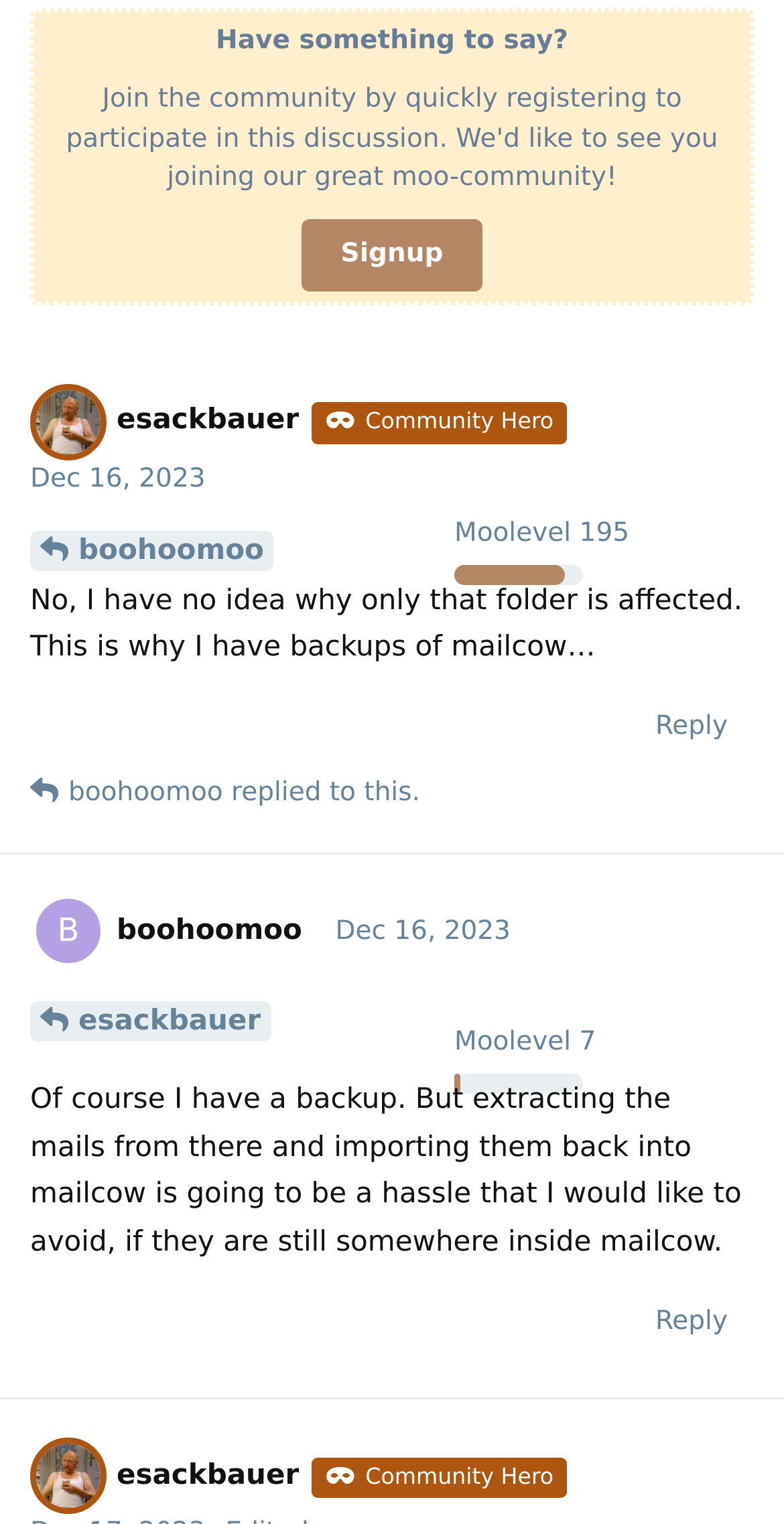Answer the question below in one word or phrase:
What is the level of esackbauer?

Moolevel 195